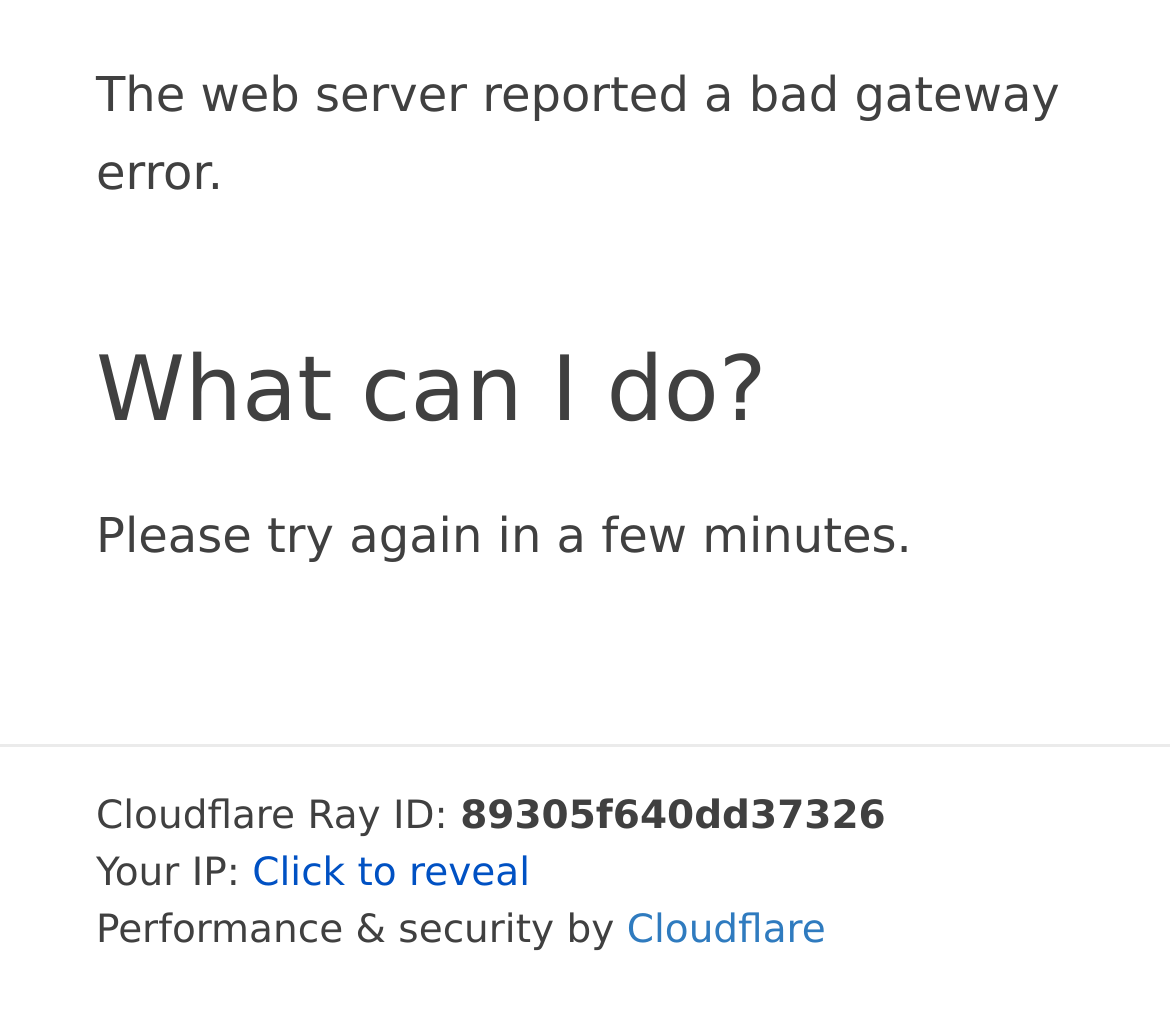What error did the web server report?
Provide a short answer using one word or a brief phrase based on the image.

bad gateway error